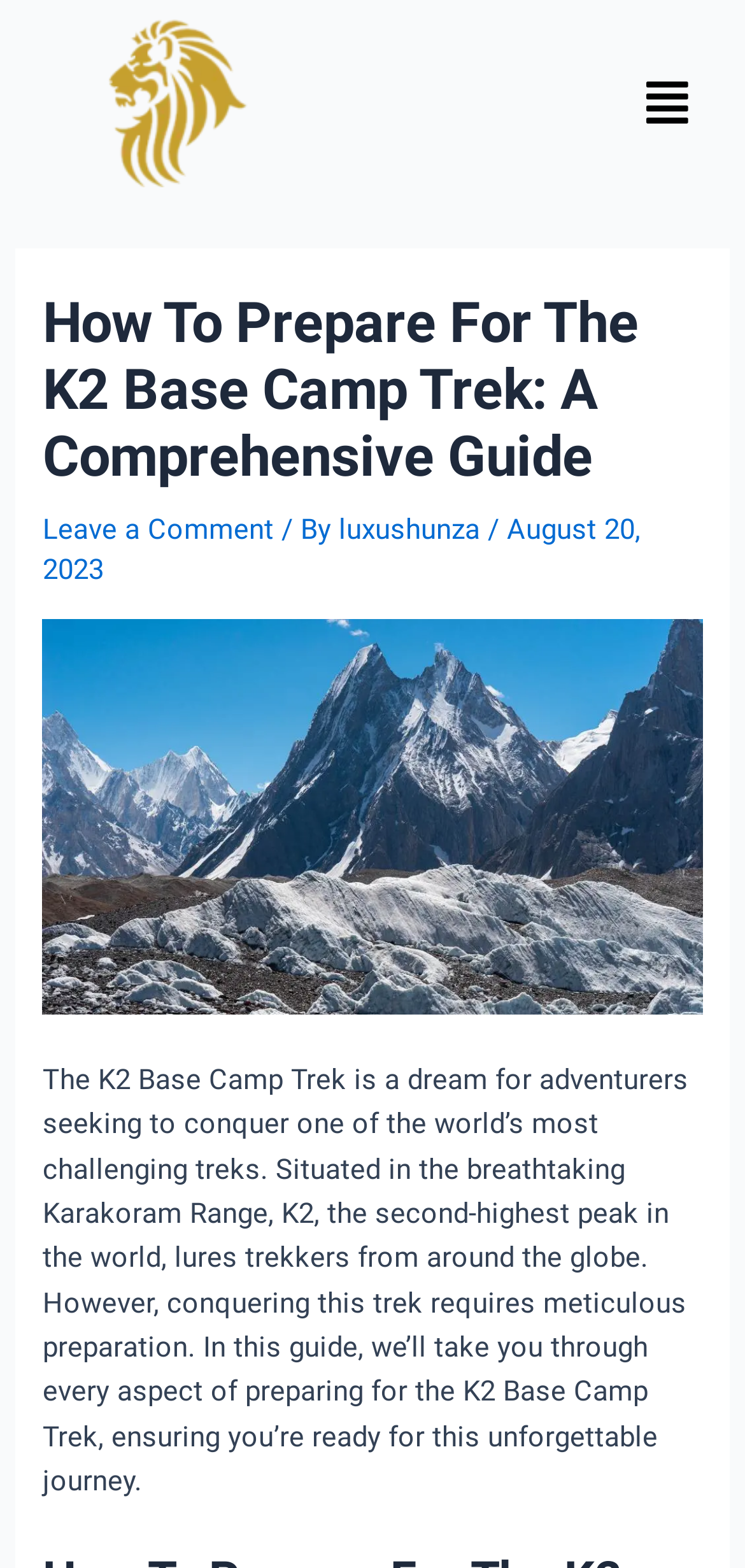Illustrate the webpage with a detailed description.

The webpage is about preparing for the K2 Base Camp Trek, a challenging adventure in the Karakoram Range. At the top left of the page, there is a link, and to the right of it, a button labeled "Menu". Below these elements, there is a header section that spans almost the entire width of the page. Within this section, there is a heading that reads "How To Prepare For The K2 Base Camp Trek: A Comprehensive Guide". 

To the right of the heading, there is a link to "Leave a Comment", followed by the text "/ By" and another link to "luxushunza". Further to the right, there is a date, "August 20, 2023". Below the header section, there is a large image that takes up most of the page width, labeled "k2-base-camp". 

Underneath the image, there is a block of text that summarizes the K2 Base Camp Trek, describing it as a dream for adventurers and highlighting the need for meticulous preparation. The text also mentions that the guide will cover every aspect of preparing for the trek, ensuring readers are ready for the journey.